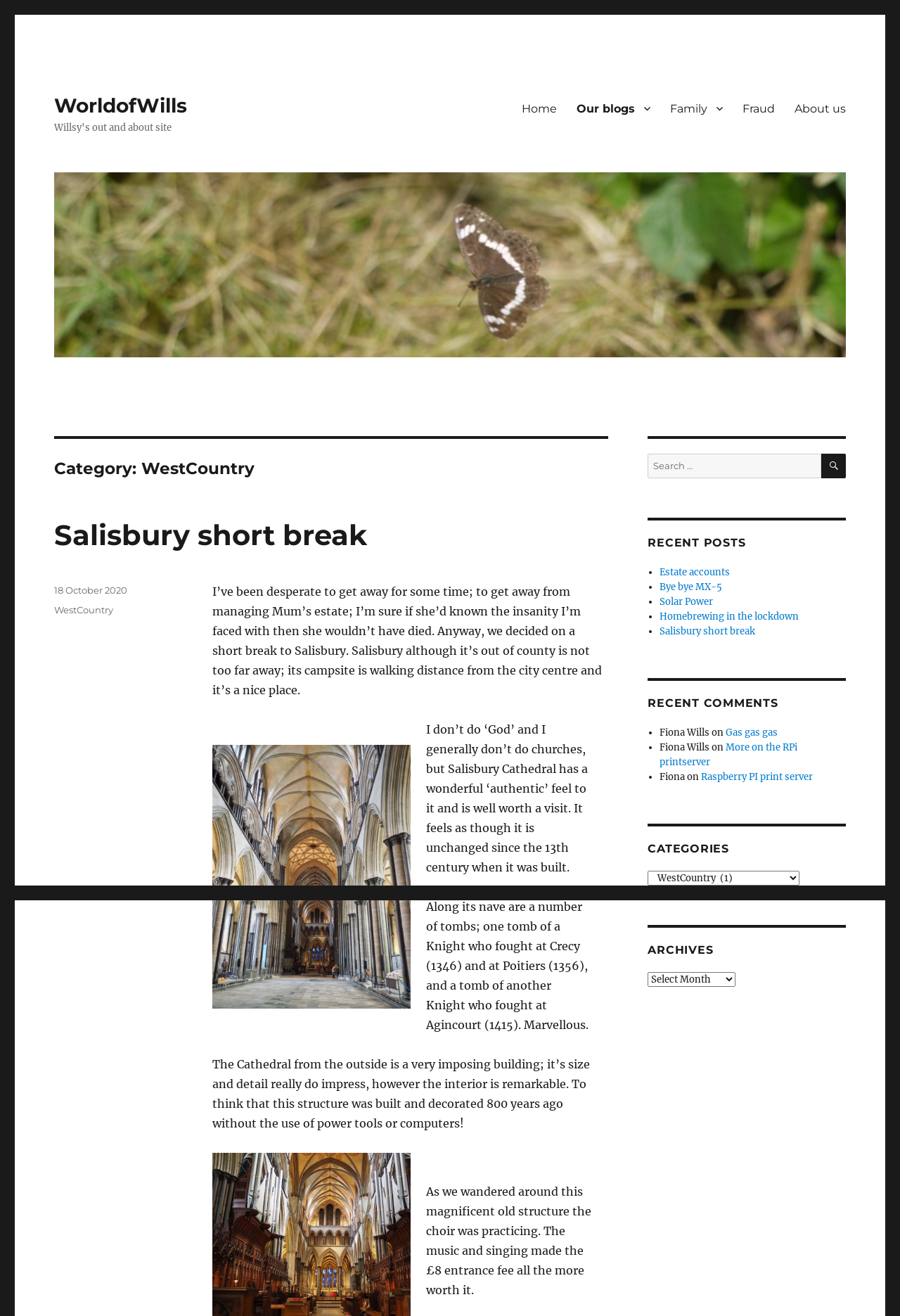Please identify the bounding box coordinates of the element on the webpage that should be clicked to follow this instruction: "View recent posts". The bounding box coordinates should be given as four float numbers between 0 and 1, formatted as [left, top, right, bottom].

[0.72, 0.407, 0.94, 0.418]